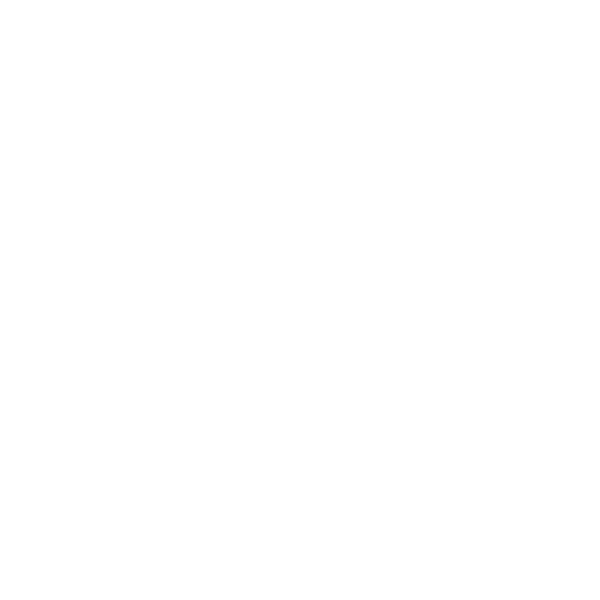What type of approach does the product emphasize?
Please answer the question as detailed as possible based on the image.

The product emphasizes a natural and organic approach to pet health, as mentioned in the caption, which suggests that the product is designed to appeal to pet owners interested in holistic care for their animals.